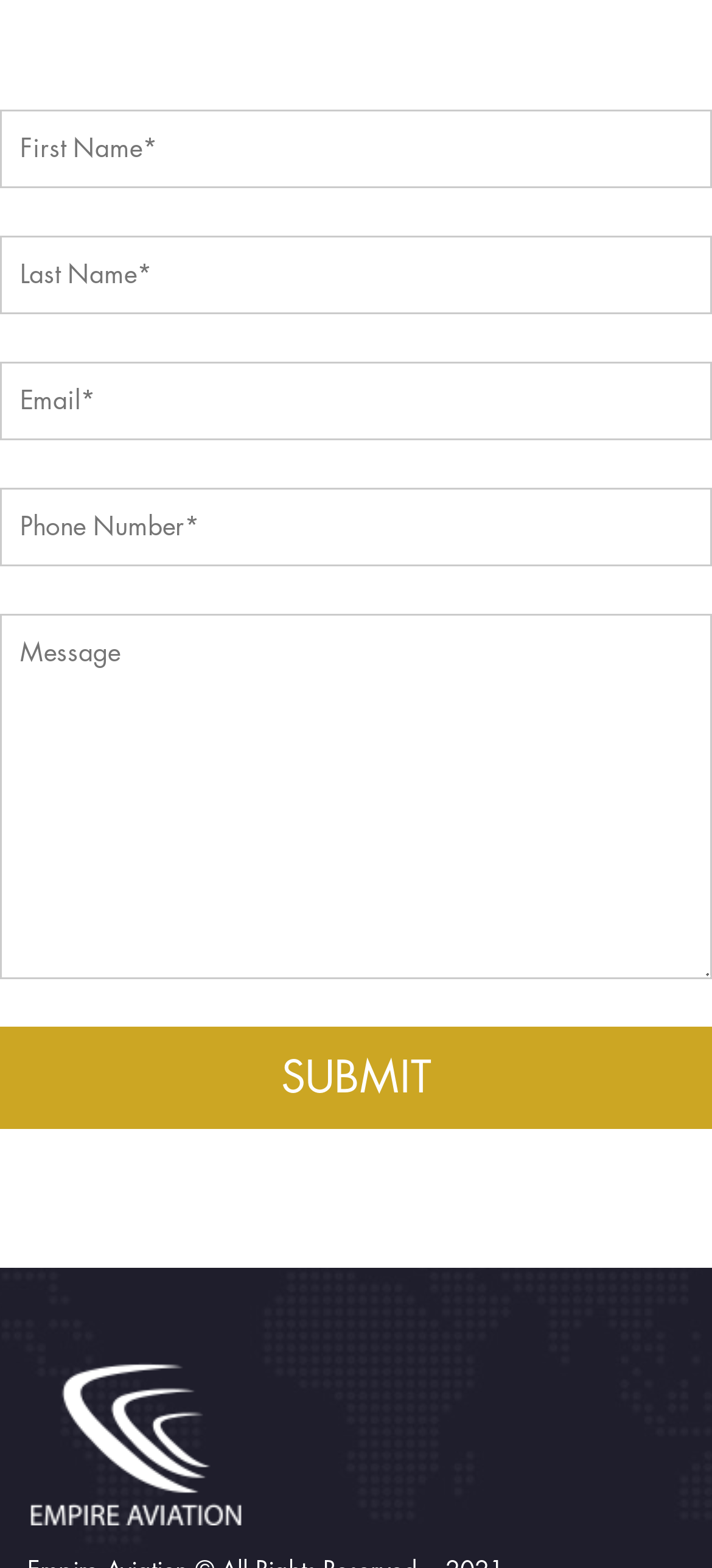Please reply to the following question using a single word or phrase: 
What is the function of the button at the bottom of the form?

Submit